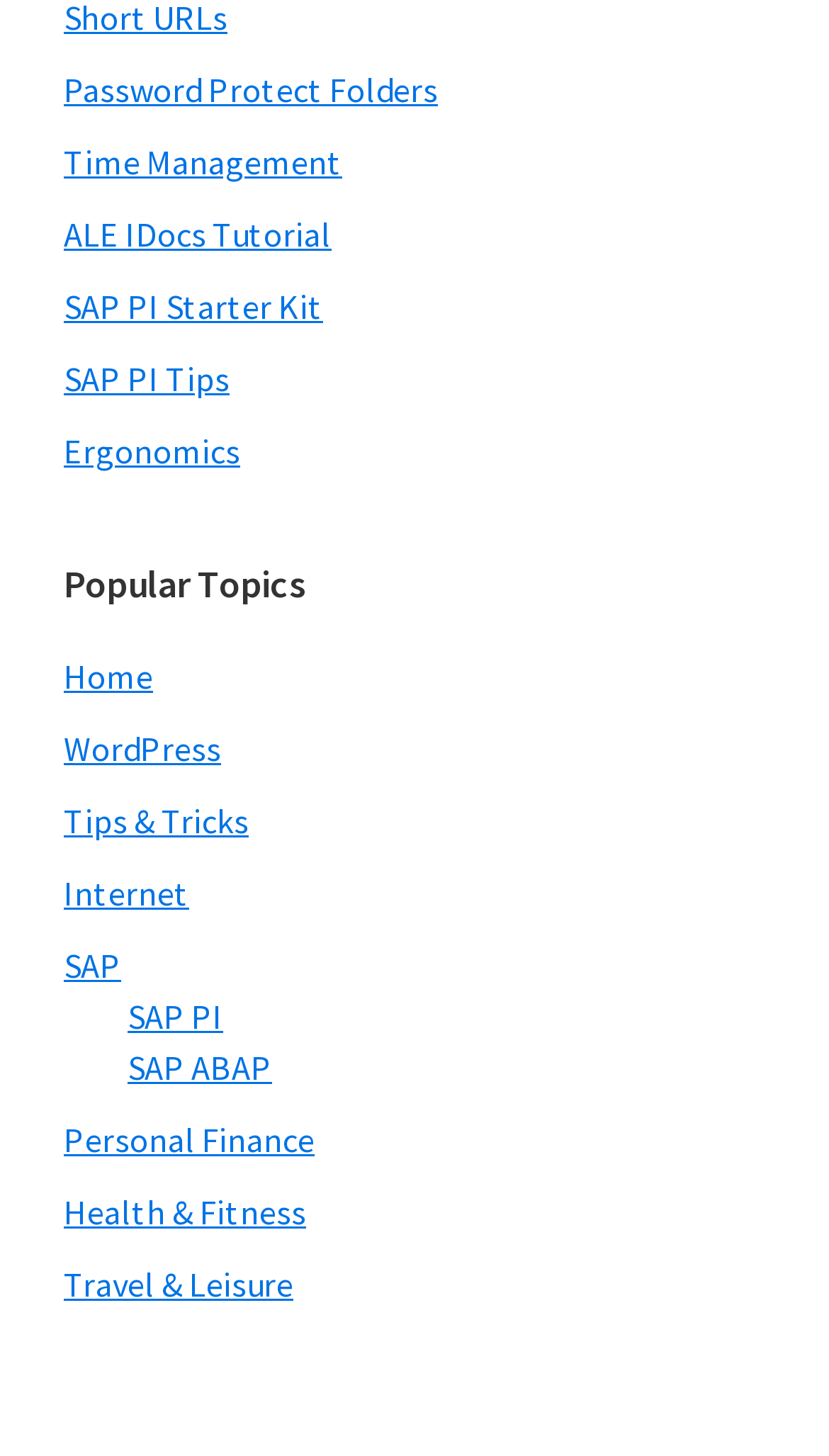What is the first topic listed?
Please provide a detailed and comprehensive answer to the question.

I looked at the top-most link on the webpage and found that it is 'Password Protect Folders'.